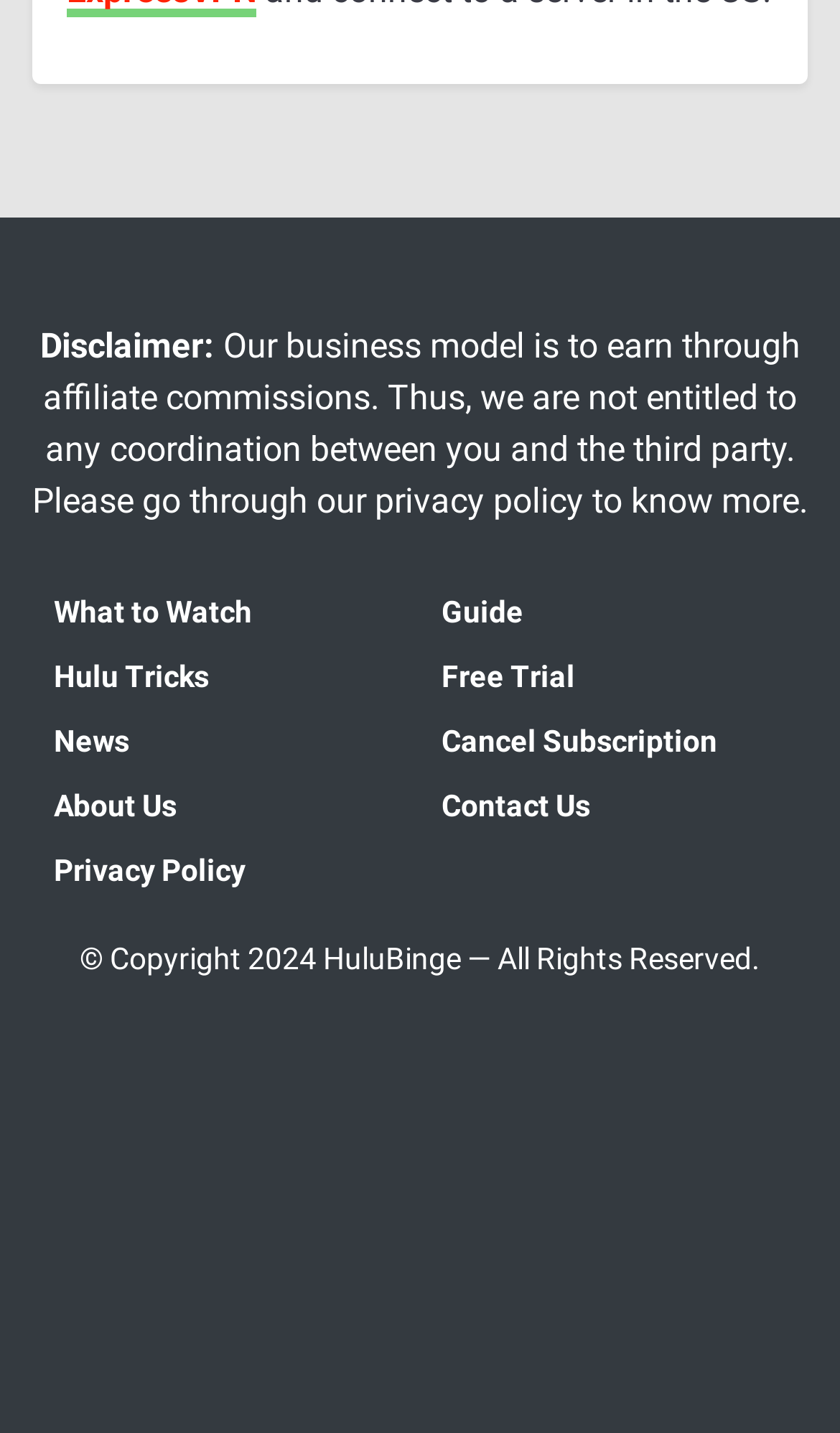How many links are there in the navigation section? Please answer the question using a single word or phrase based on the image.

9